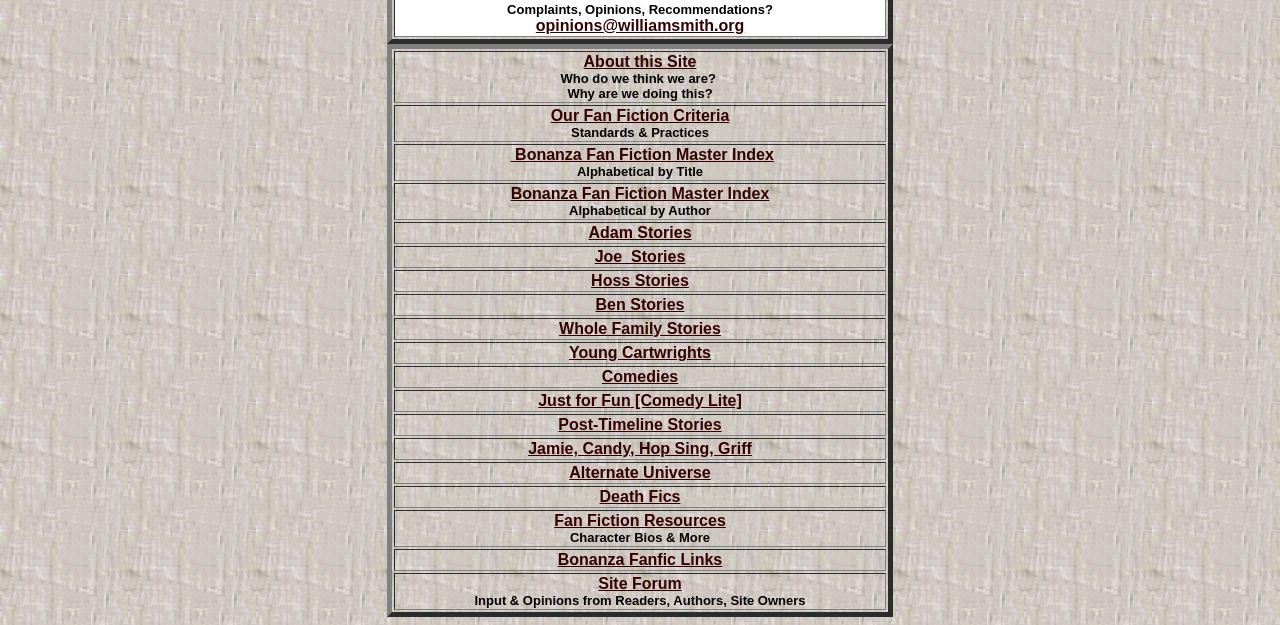Locate the UI element described by Bonanza Fan Fiction Master Index in the provided webpage screenshot. Return the bounding box coordinates in the format (top-left x, top-left y, bottom-right x, bottom-right y), ensuring all values are between 0 and 1.

[0.399, 0.234, 0.605, 0.261]